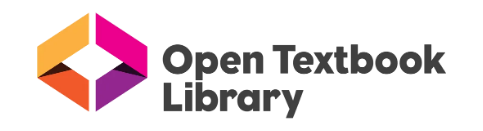Please respond to the question with a concise word or phrase:
What is the mission of the Open Textbook Library?

Provide open educational materials